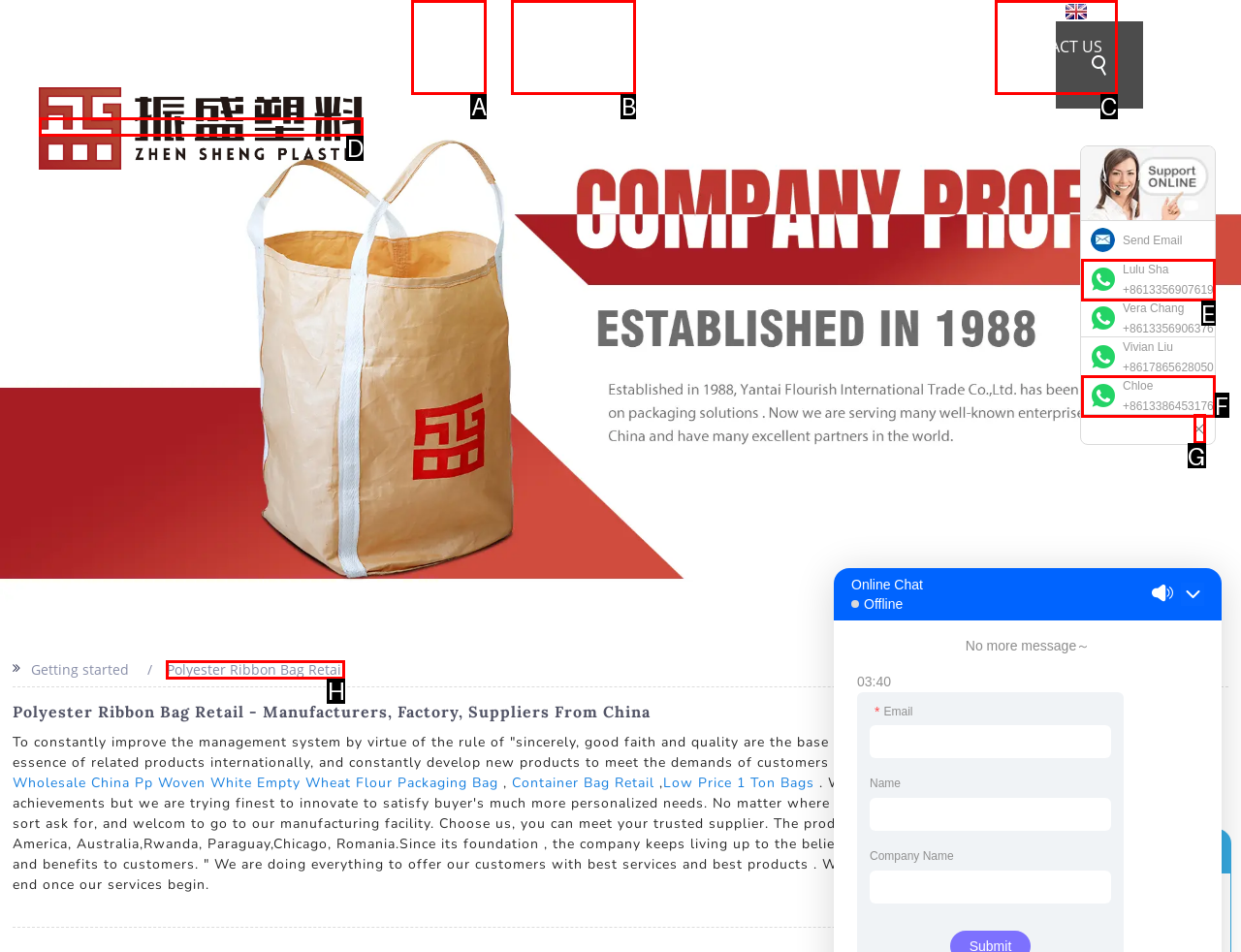Identify the appropriate choice to fulfill this task: Click the HOME link
Respond with the letter corresponding to the correct option.

A